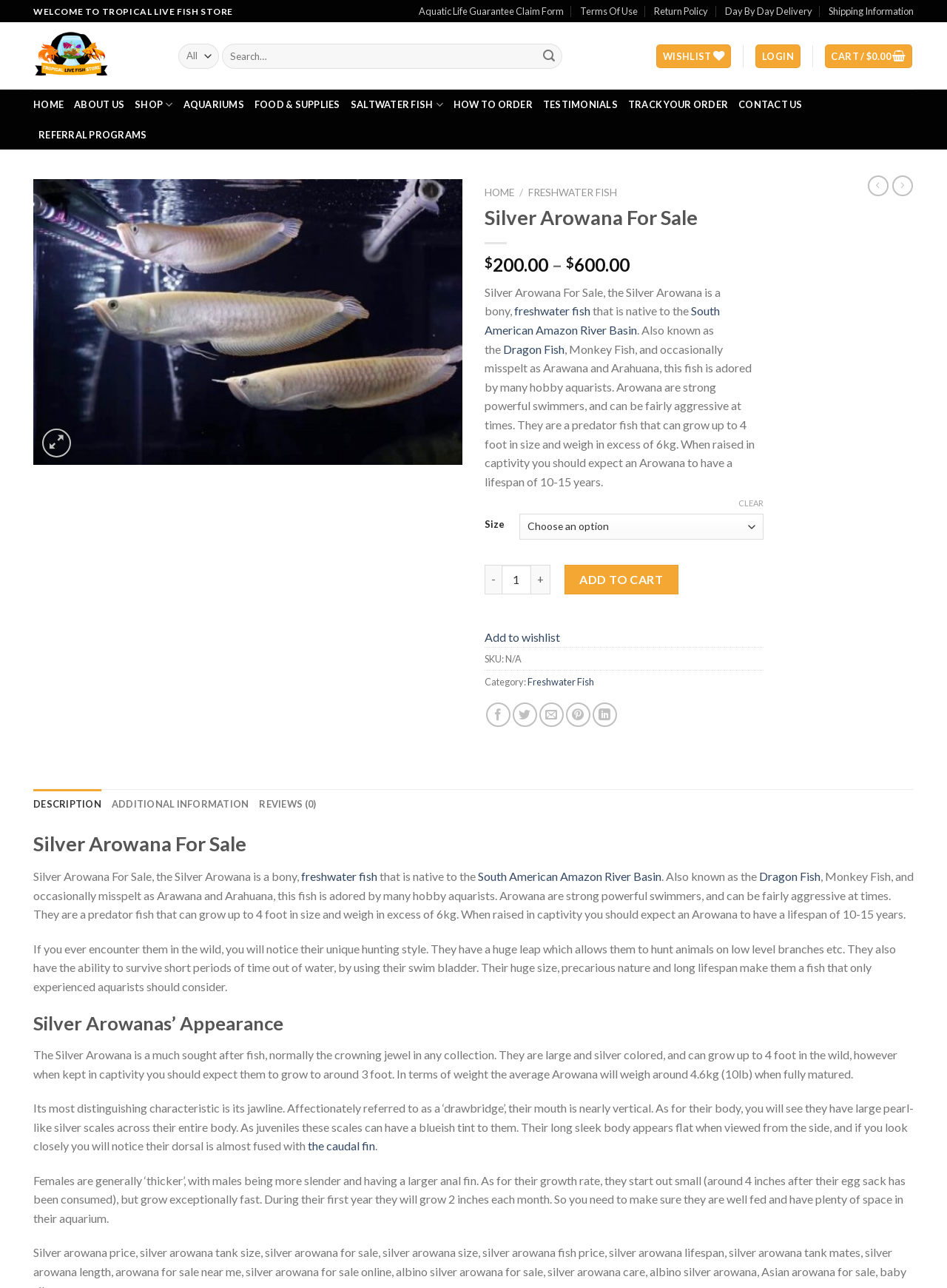Find the bounding box coordinates of the clickable area required to complete the following action: "Search for a product".

[0.188, 0.034, 0.596, 0.053]